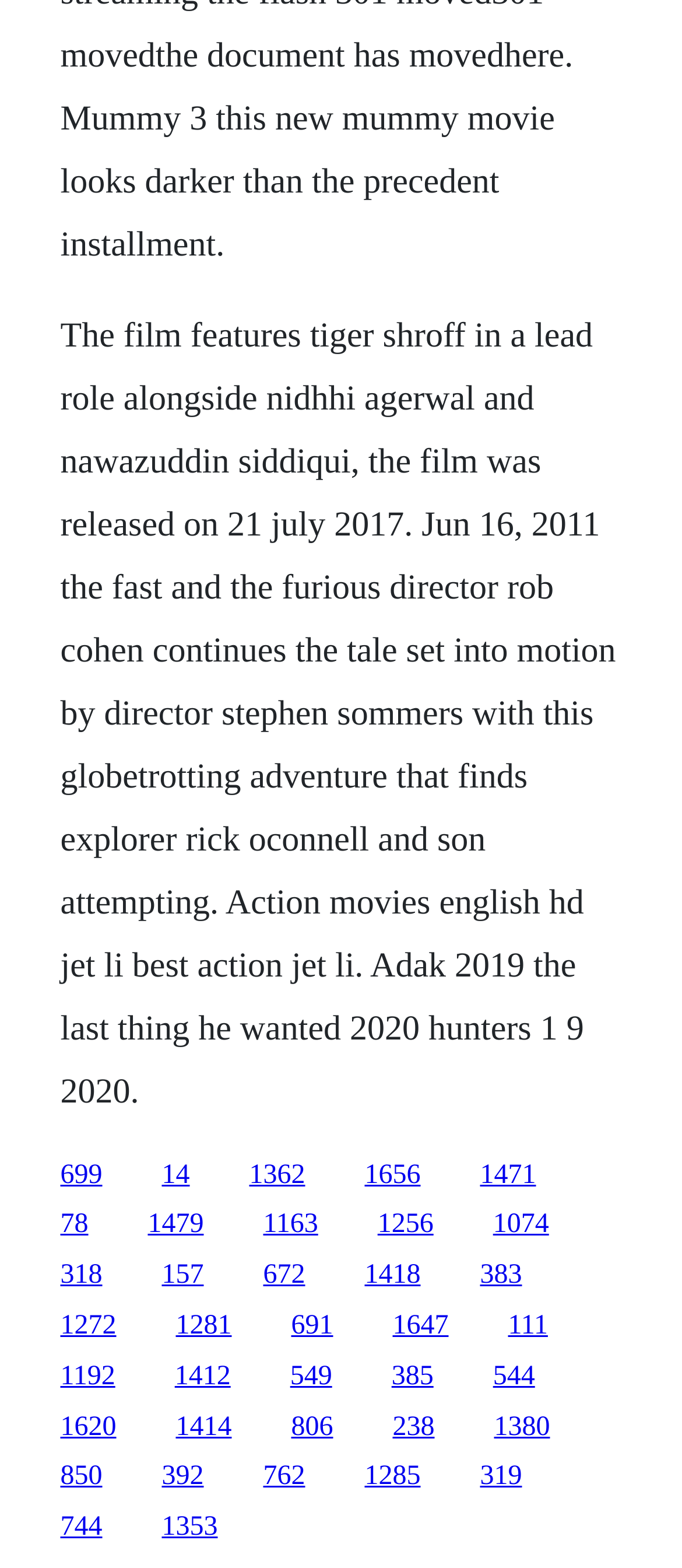Is the text on this webpage about a specific movie?
Using the information from the image, provide a comprehensive answer to the question.

The static text on this webpage mentions 'The film features Tiger Shroff in a lead role alongside Nidhhi Agerwal and Nawazuddin Siddiqui', which suggests that the text is about a specific movie.